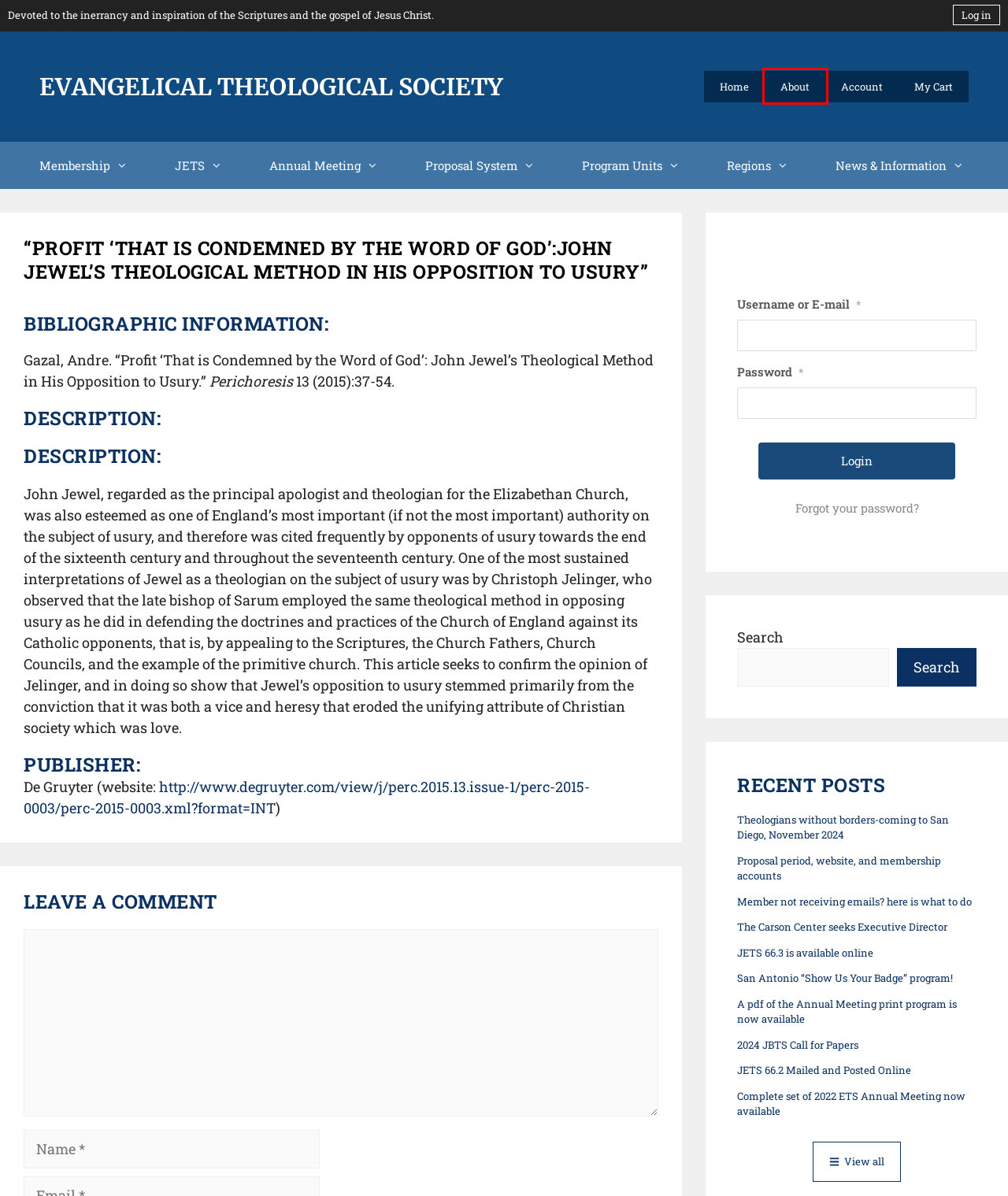You have a screenshot of a webpage with a red bounding box around an element. Identify the webpage description that best fits the new page that appears after clicking the selected element in the red bounding box. Here are the candidates:
A. The Carson Center seeks Executive Director – Evangelical Theological Society
B. JETS 66.2 Mailed and Posted Online – Evangelical Theological Society
C. Password Reset – Evangelical Theological Society
D. JETS 66.3 is available online – Evangelical Theological Society
E. About the ETS – Evangelical Theological Society
F. Theologians without borders-coming to San Diego, November 2024 – Evangelical Theological Society
G. Member not receiving emails? here is what to do – Evangelical Theological Society
H. A pdf of the Annual Meeting print program is now available – Evangelical Theological Society

E